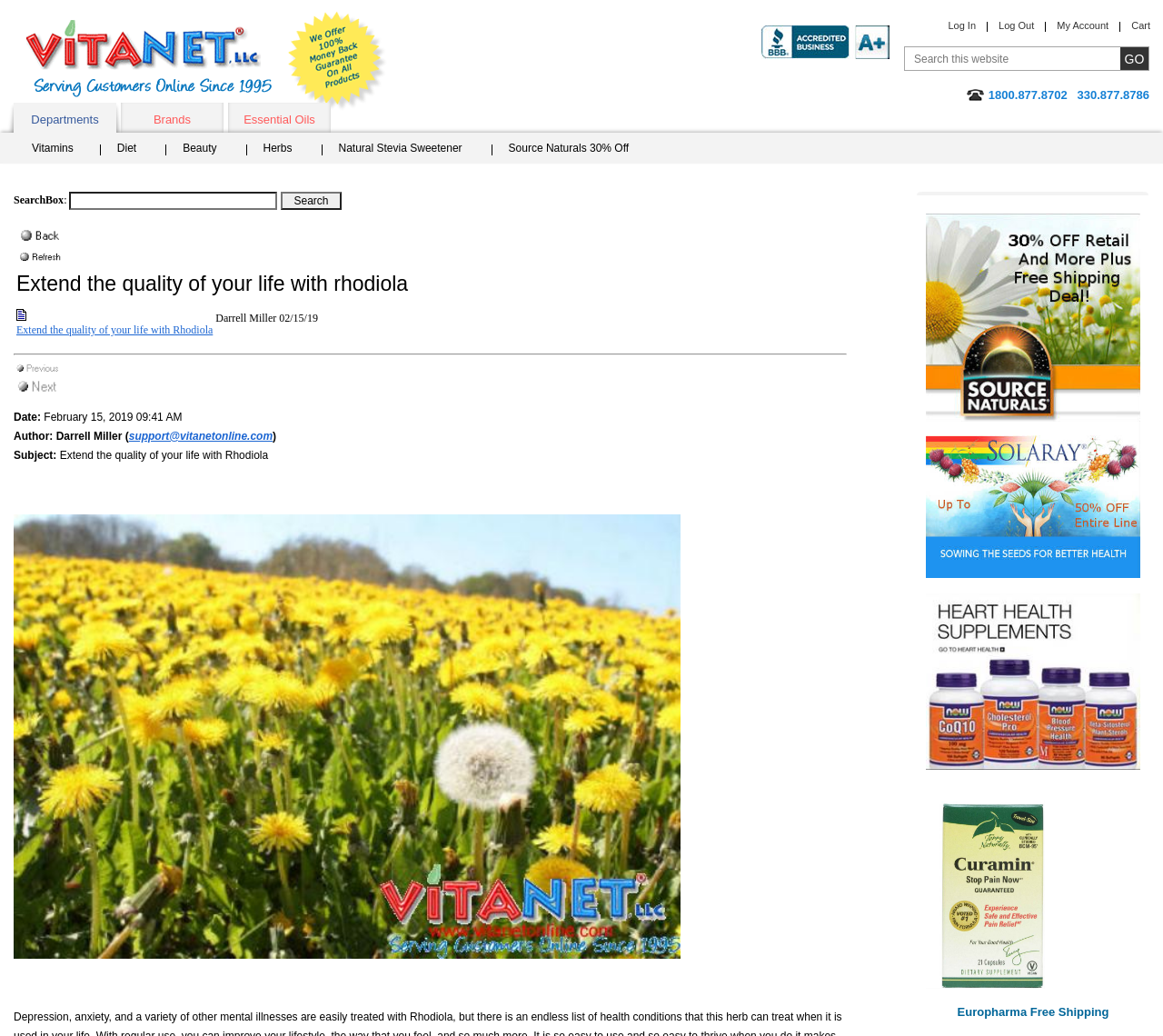Provide a thorough description of this webpage.

The webpage is about VitaNet, LLC, a company that offers various health-related products and services. At the top of the page, there is a header section with links to the company's logo, a 100% money-back guarantee, and login/logout options. On the top-right corner, there is a search bar with a "go" button.

Below the header section, there are several links to different departments, such as "Departments", "Brands", "Essential Oils", and more. These links are arranged horizontally and take up about half of the page's width.

On the left side of the page, there is a section with a heading "Extend the quality of your life with rhodiola", which appears to be an article or blog post. Below this heading, there is a table with two rows, containing information about the article, including the author's name and date.

To the right of the article section, there is a large image that takes up most of the page's width. Below the image, there are several links to other articles or products, including "Source Naturals Special 30% Plus off and Free Shipping Deal", "Solaray Better Being Products", and more. These links are accompanied by images and are arranged vertically.

At the bottom of the page, there is a section with a horizontal separator line, followed by links to previous and next pages. Below this, there is a section with information about the article, including the date, author, and subject.

Throughout the page, there are several images, including a BBB Accredited Business logo, a "Back" and "Refresh" button, and various product images. The overall layout of the page is cluttered, with many elements competing for attention.